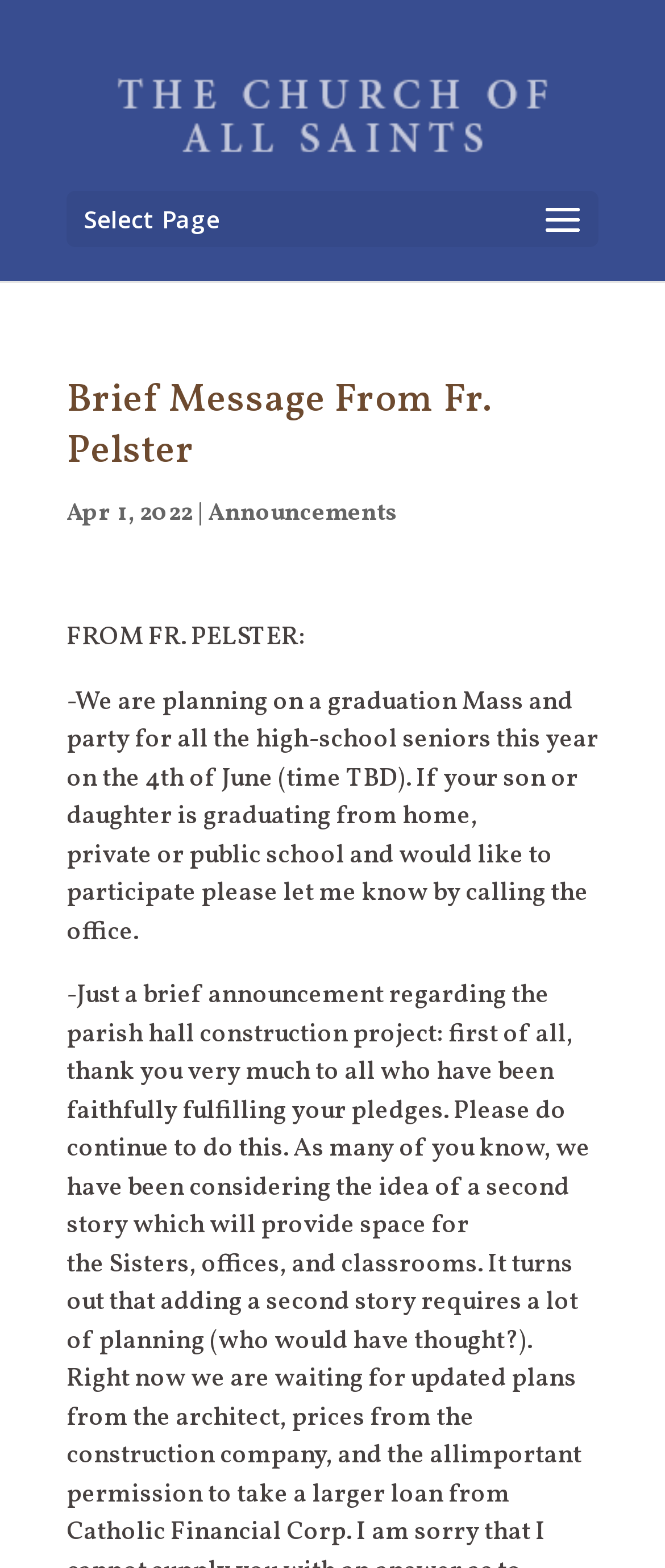What is the date of the graduation Mass and party?
Please answer the question with a detailed and comprehensive explanation.

I found the answer by looking at the text content of the webpage, specifically the sentence that starts with '-We are planning on a graduation Mass and party...' which mentions the date as 'the 4th of June'.